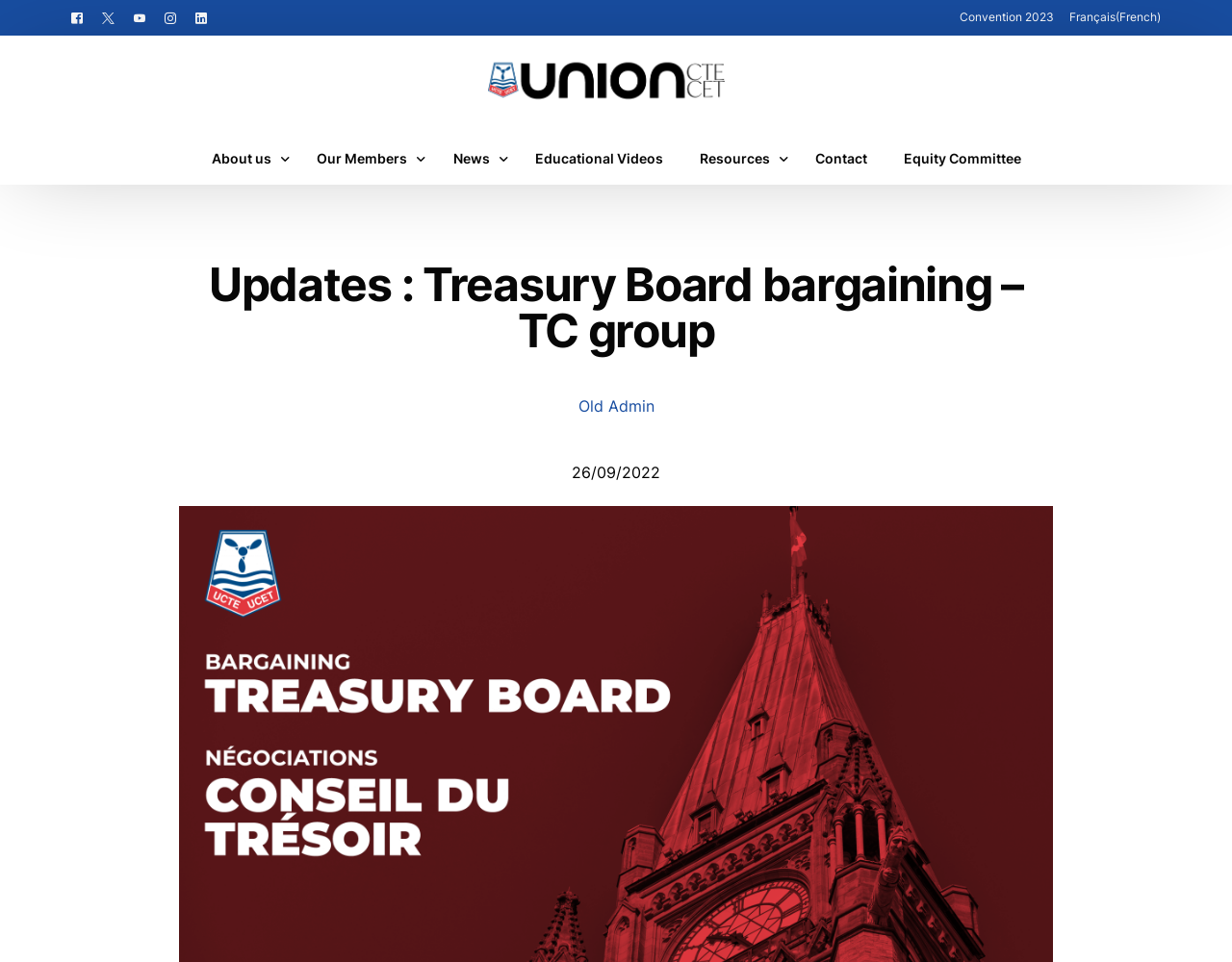Determine the bounding box for the UI element described here: "alt="Union of Canadian Transportation Employees"".

[0.396, 0.101, 0.588, 0.121]